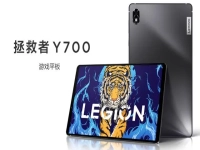Detail every significant feature and component of the image.

The image showcases the Lenovo Rescue Y700 tablet, prominently displaying its sleek design and powerful features. The front features a vibrant screen adorned with a striking graphic of a tiger, along with the word "LEGION," hinting at its gaming capabilities. The tablet is depicted in an upright position, with the back elegantly angled for a stylish presentation. This visual captures the essence of modern technology, targeting tech enthusiasts and gamers alike, showcasing both aesthetics and functionality. The clean, minimalist backdrop further emphasizes the tablet's premium design.